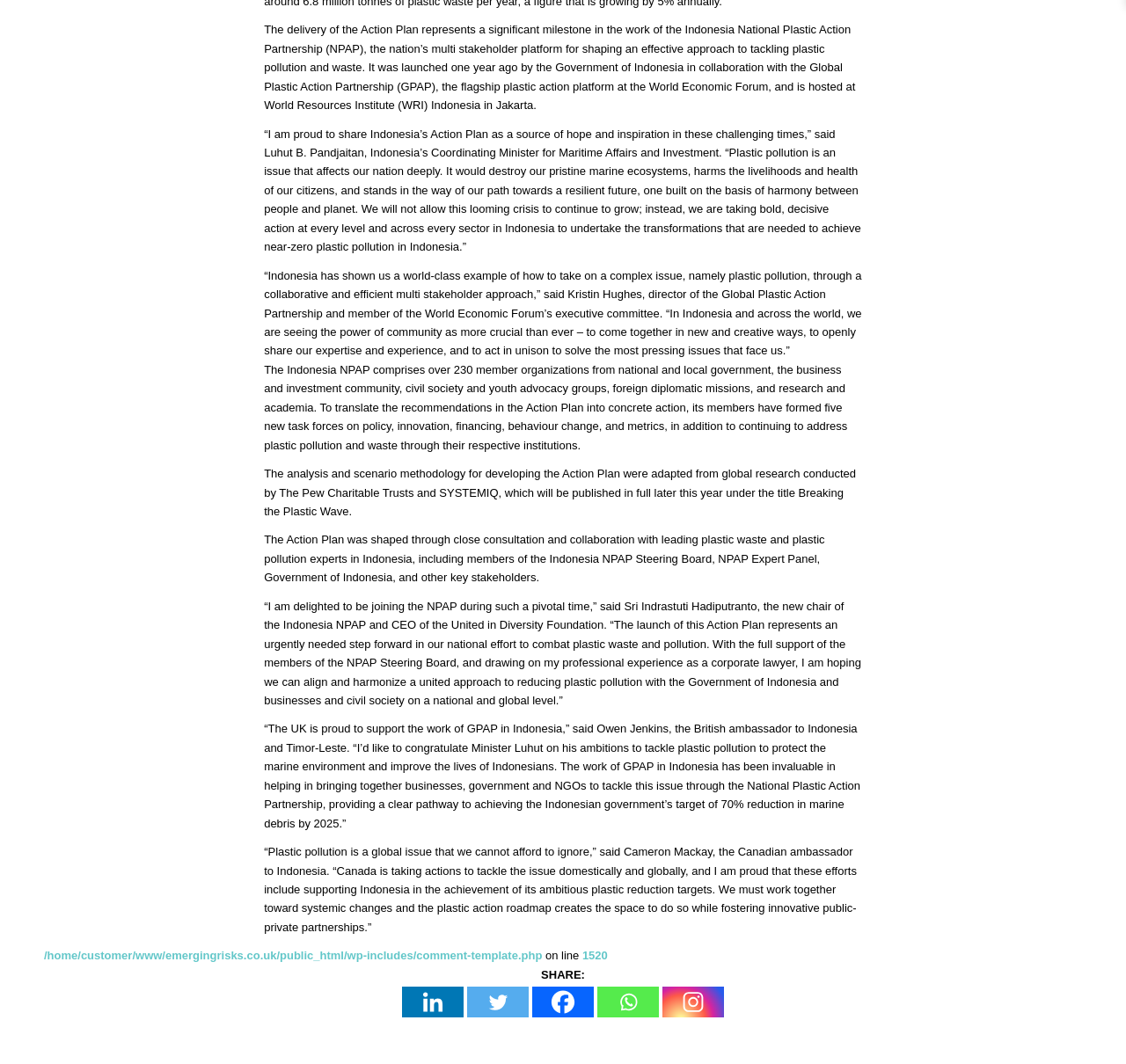How many member organizations are part of Indonesia NPAP?
Using the image as a reference, answer the question in detail.

The text states that 'The Indonesia NPAP comprises over 230 member organizations from national and local government, the business and investment community, civil society and youth advocacy groups, foreign diplomatic missions, and research and academia.'